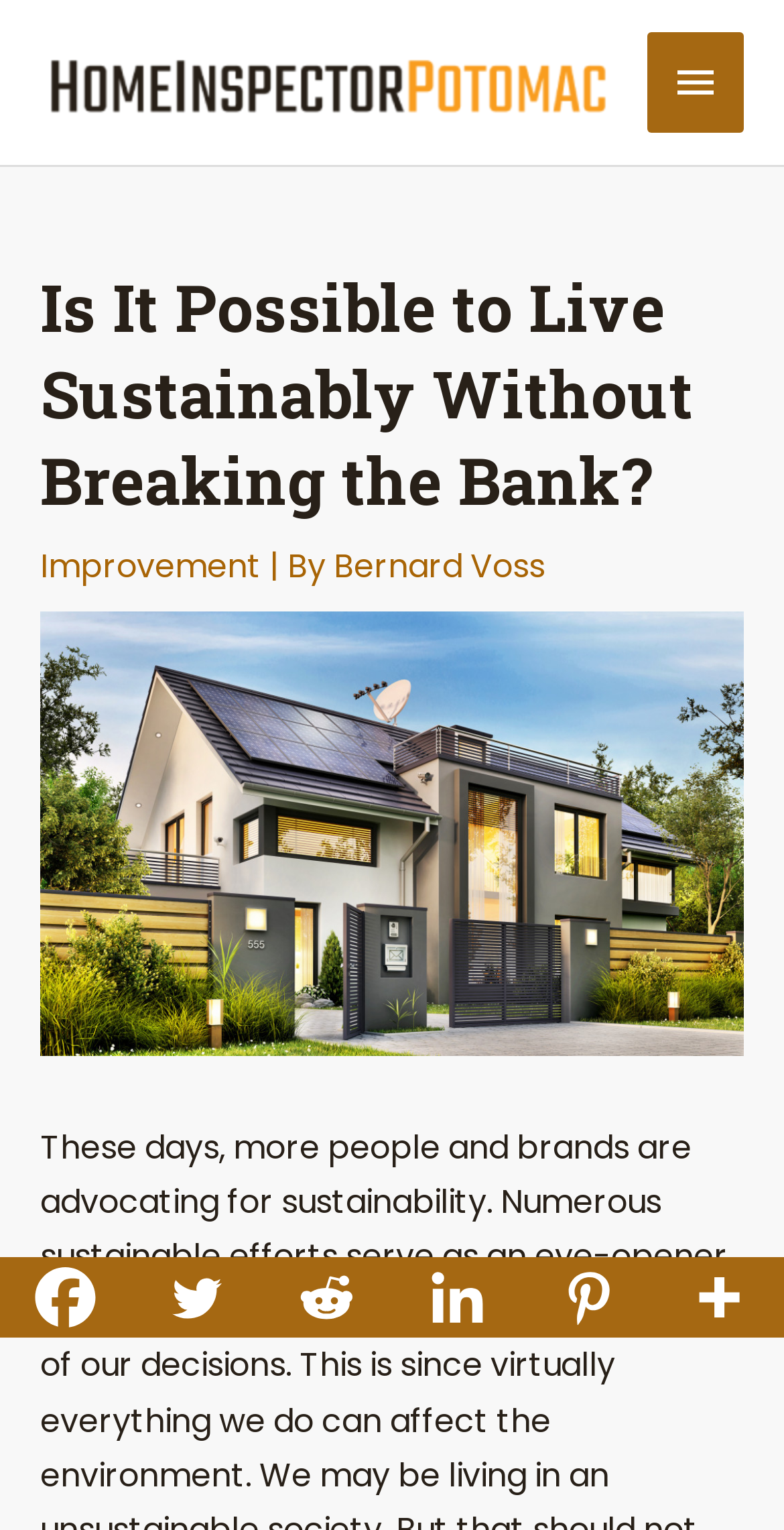Please answer the following question using a single word or phrase: What is the image below the main heading?

A house